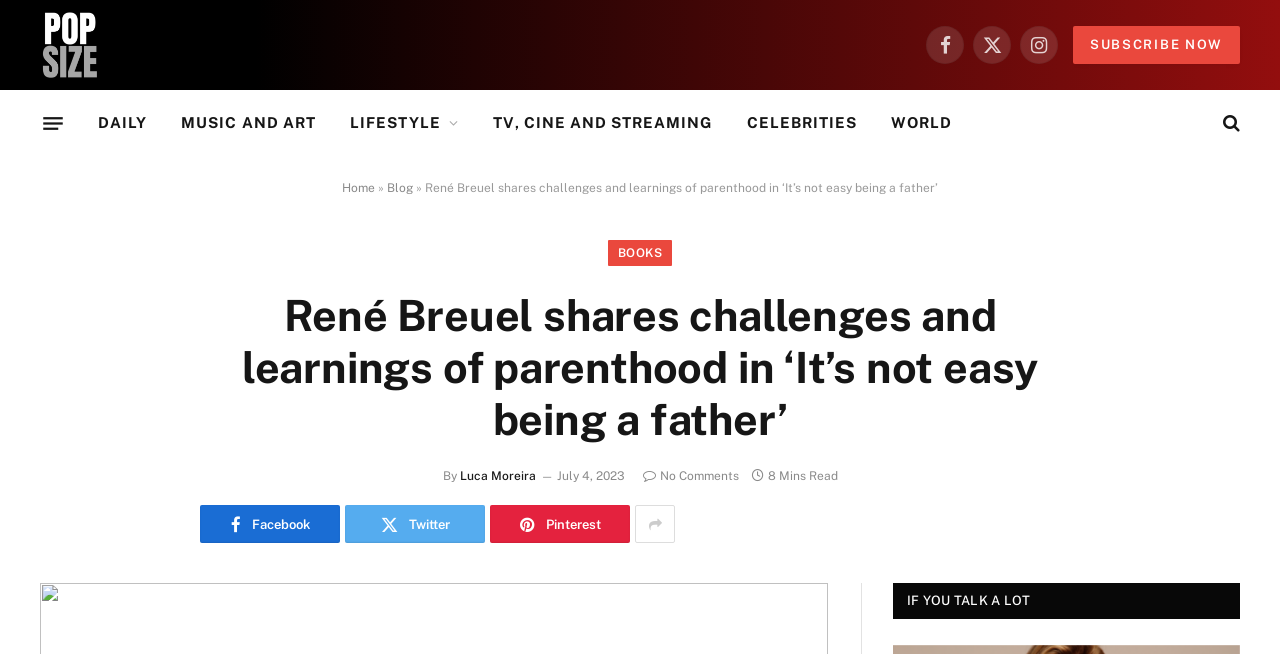Locate the bounding box coordinates of the area to click to fulfill this instruction: "Click the Review link". The bounding box should be presented as four float numbers between 0 and 1, in the order [left, top, right, bottom].

None